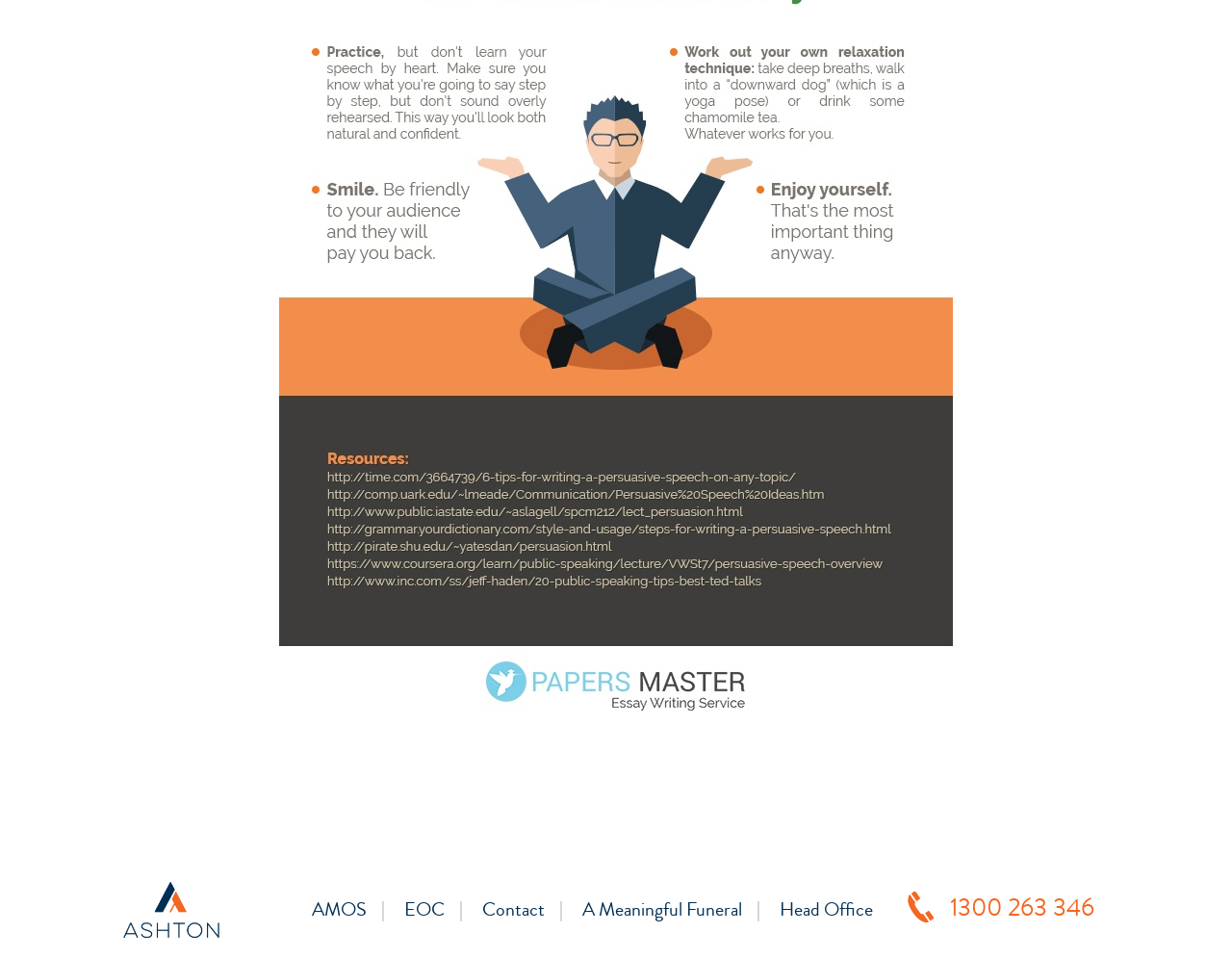Show the bounding box coordinates for the HTML element as described: "EOC".

[0.328, 0.931, 0.388, 0.968]